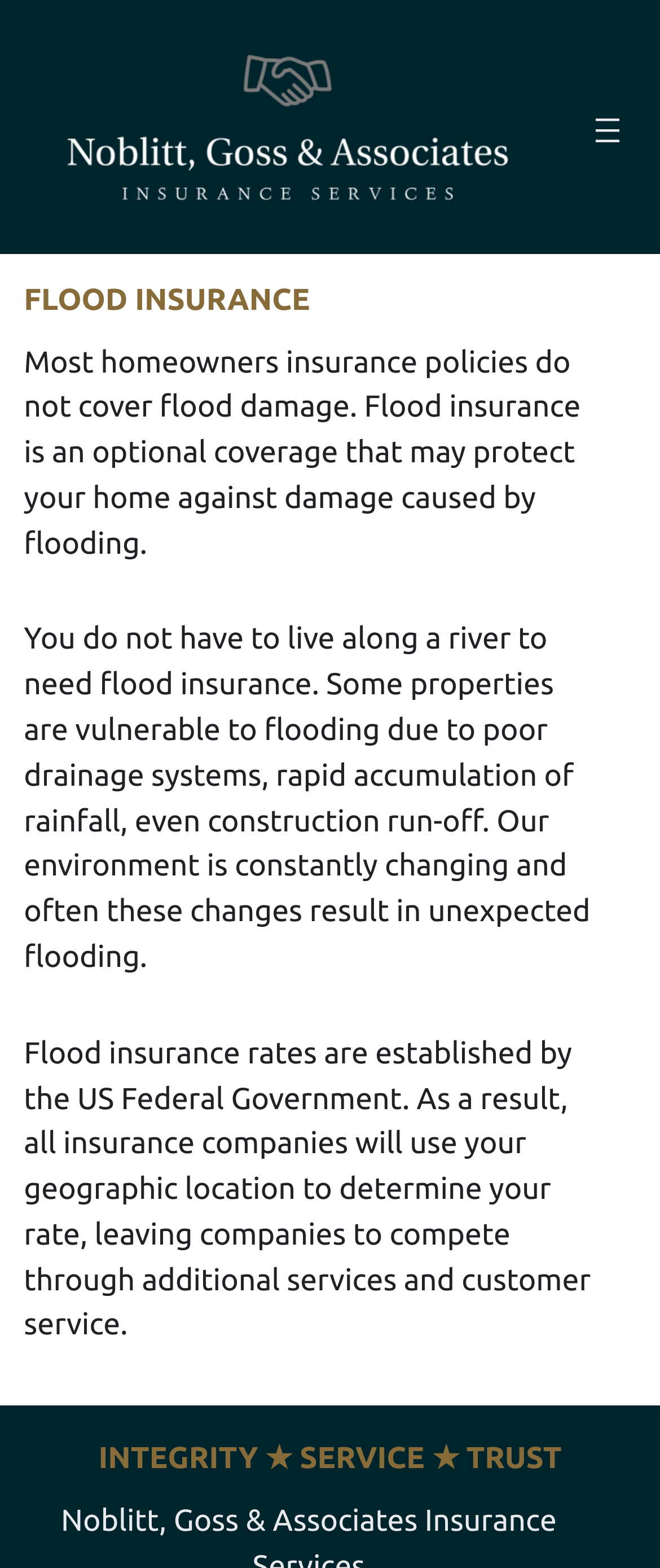Provide your answer in a single word or phrase: 
What values does the company emphasize?

Integrity, Service, Trust